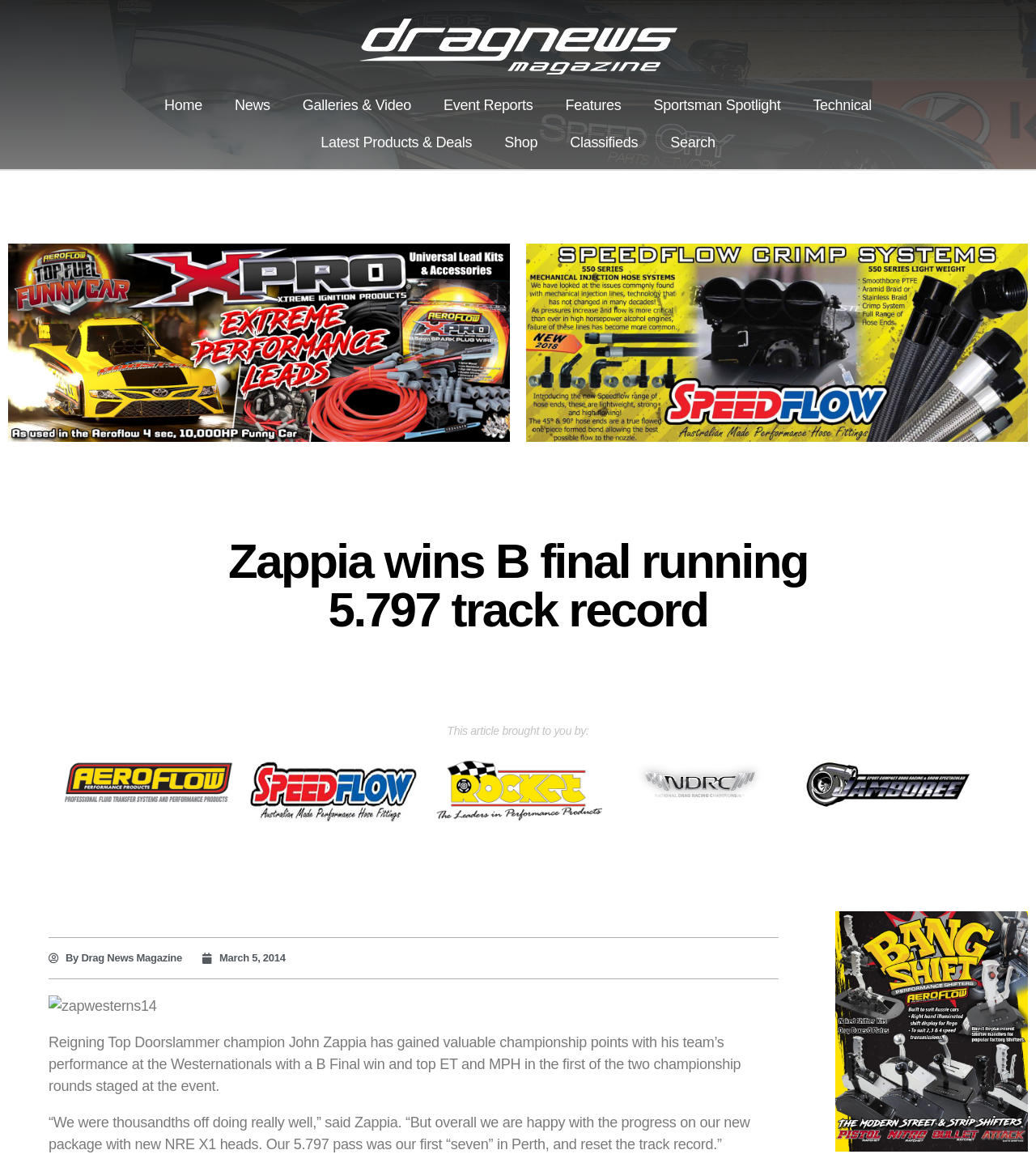Identify and provide the main heading of the webpage.

Zappia wins B final running 5.797 track record